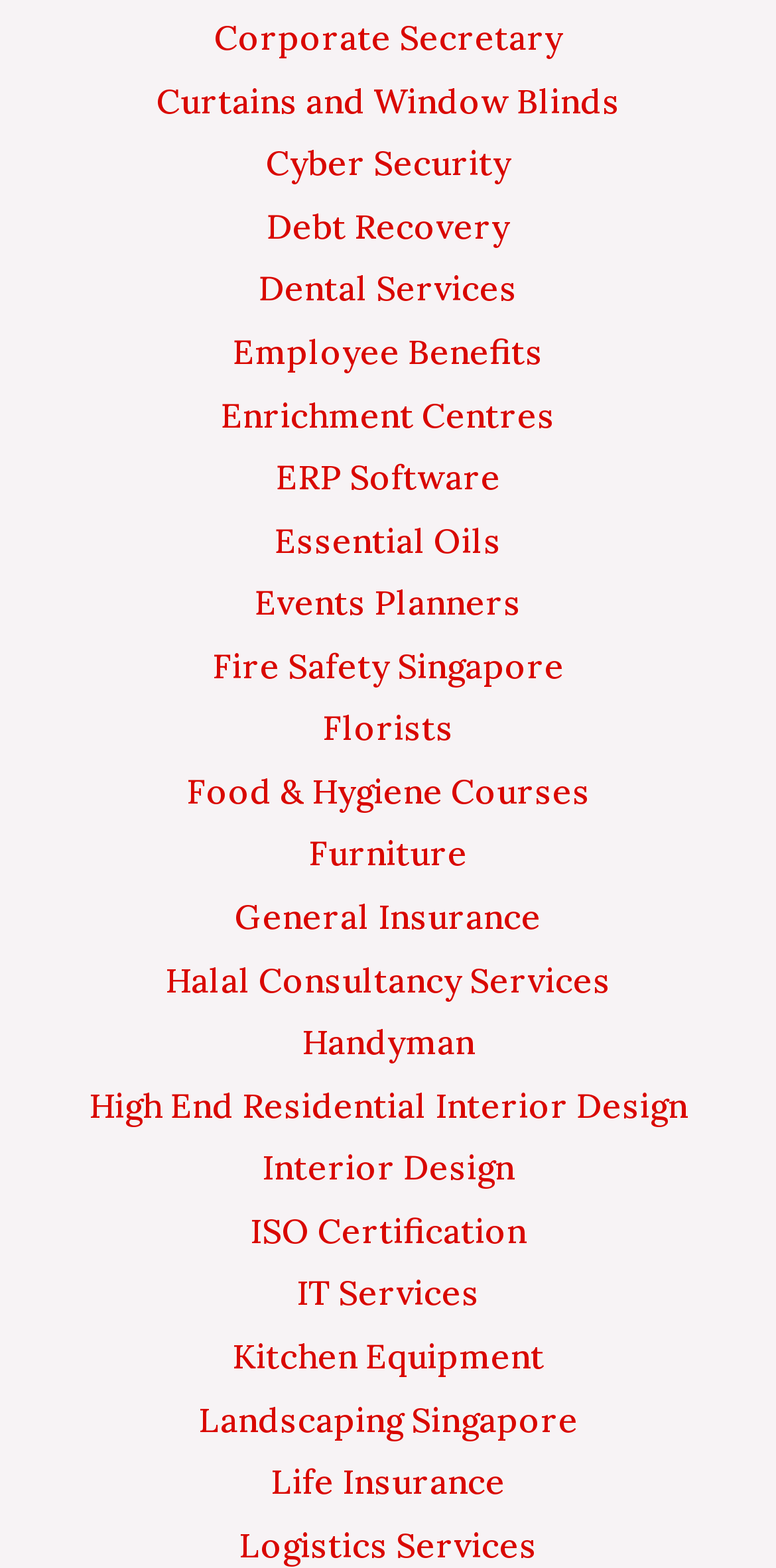What is the last link on the webpage?
Refer to the screenshot and answer in one word or phrase.

Logistics Services